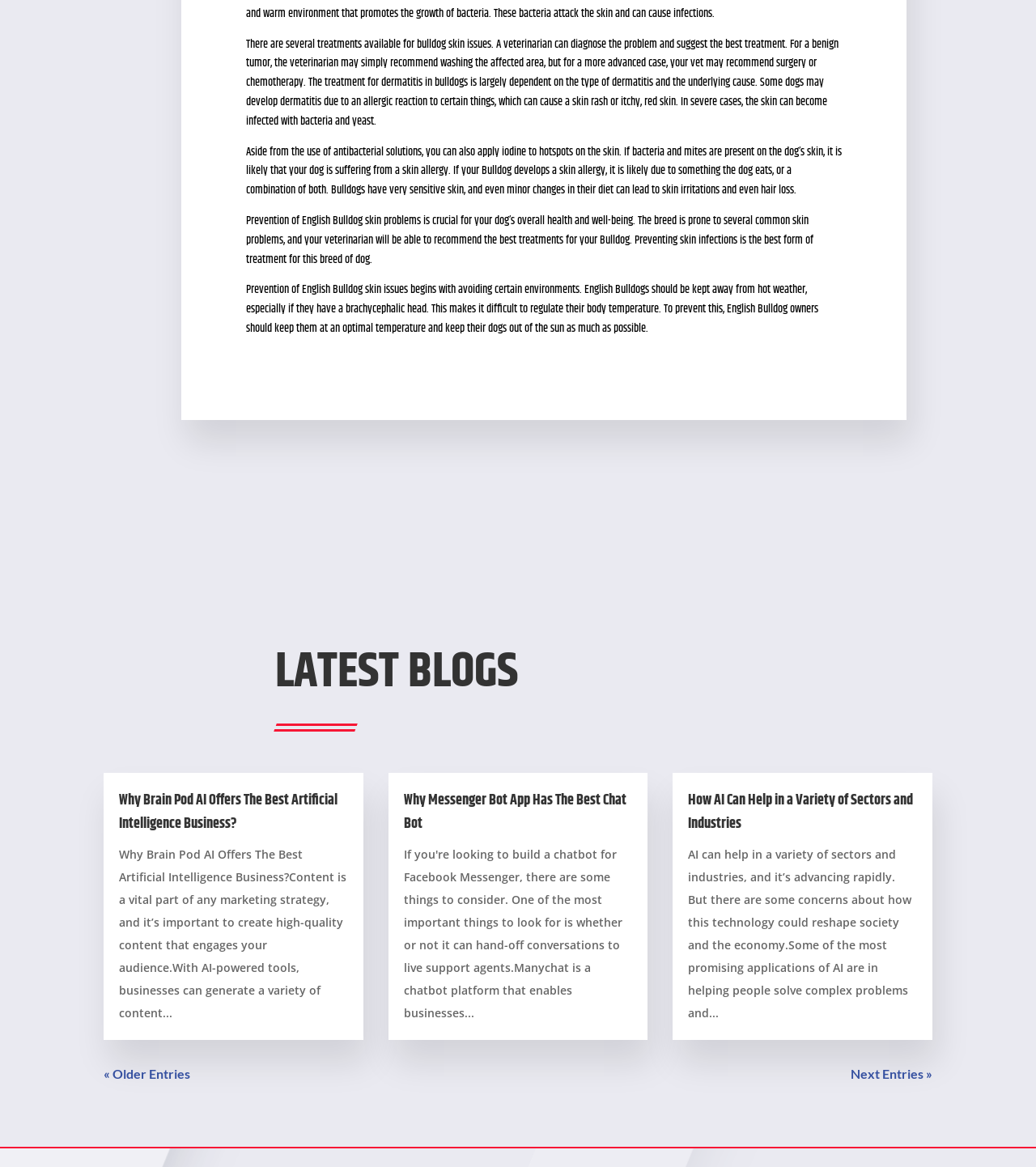Using the information in the image, give a comprehensive answer to the question: 
What is the purpose of AI-powered tools in content creation?

According to the second article under 'LATEST BLOGS', AI-powered tools can be used to generate a variety of content that engages the audience, suggesting that the purpose of these tools is to generate high-quality content.